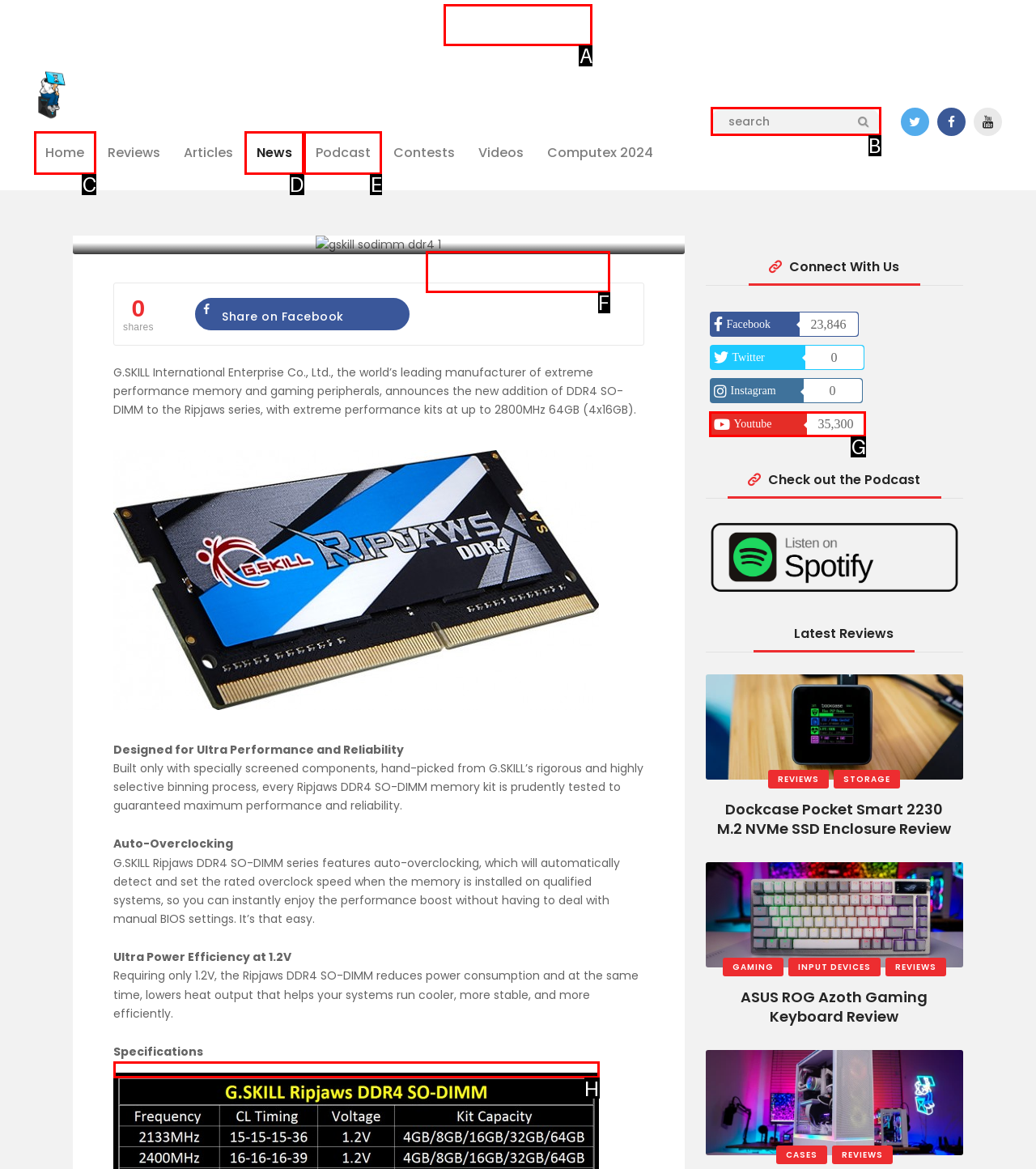Point out the correct UI element to click to carry out this instruction: Search for something
Answer with the letter of the chosen option from the provided choices directly.

B